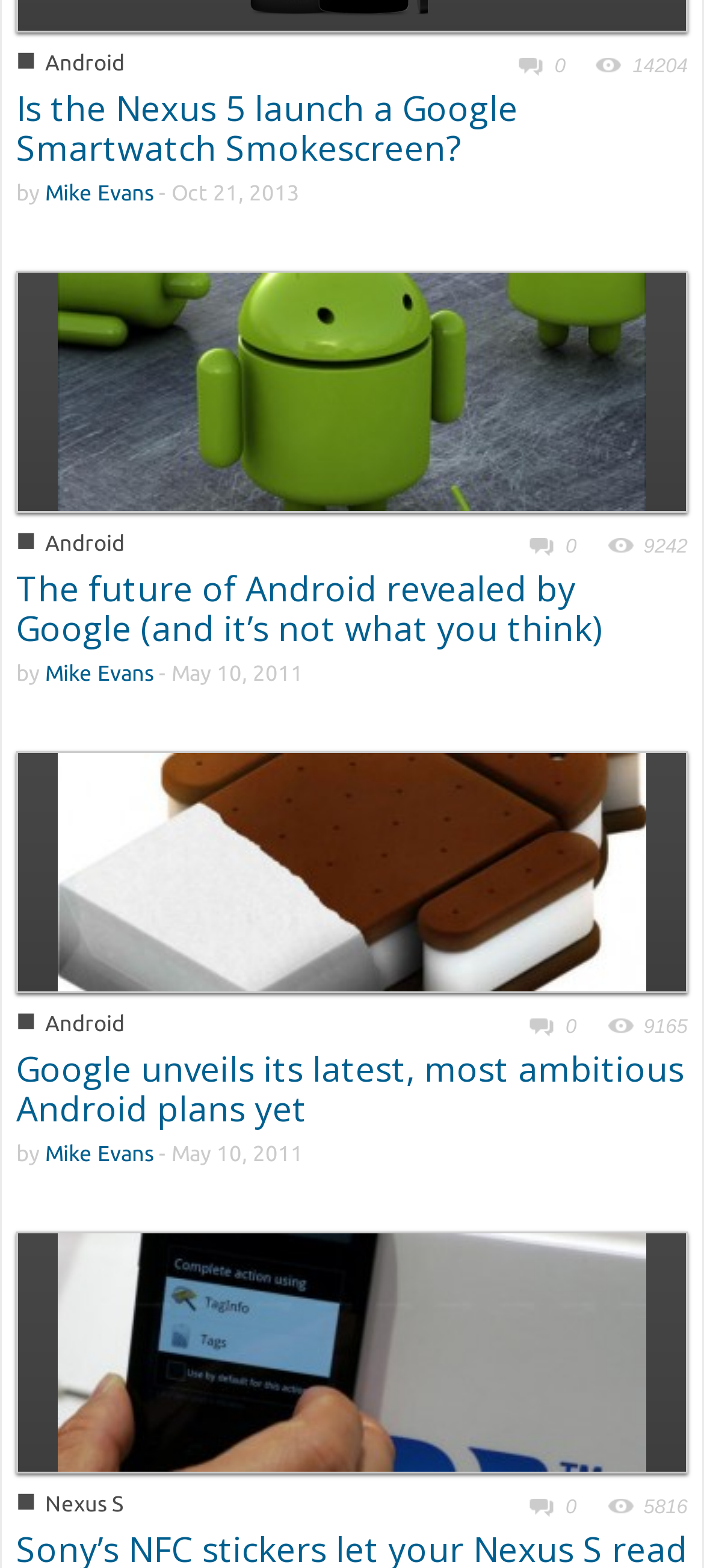Provide the bounding box coordinates of the HTML element described as: "parent_node: Net 30". The bounding box coordinates should be four float numbers between 0 and 1, i.e., [left, top, right, bottom].

None